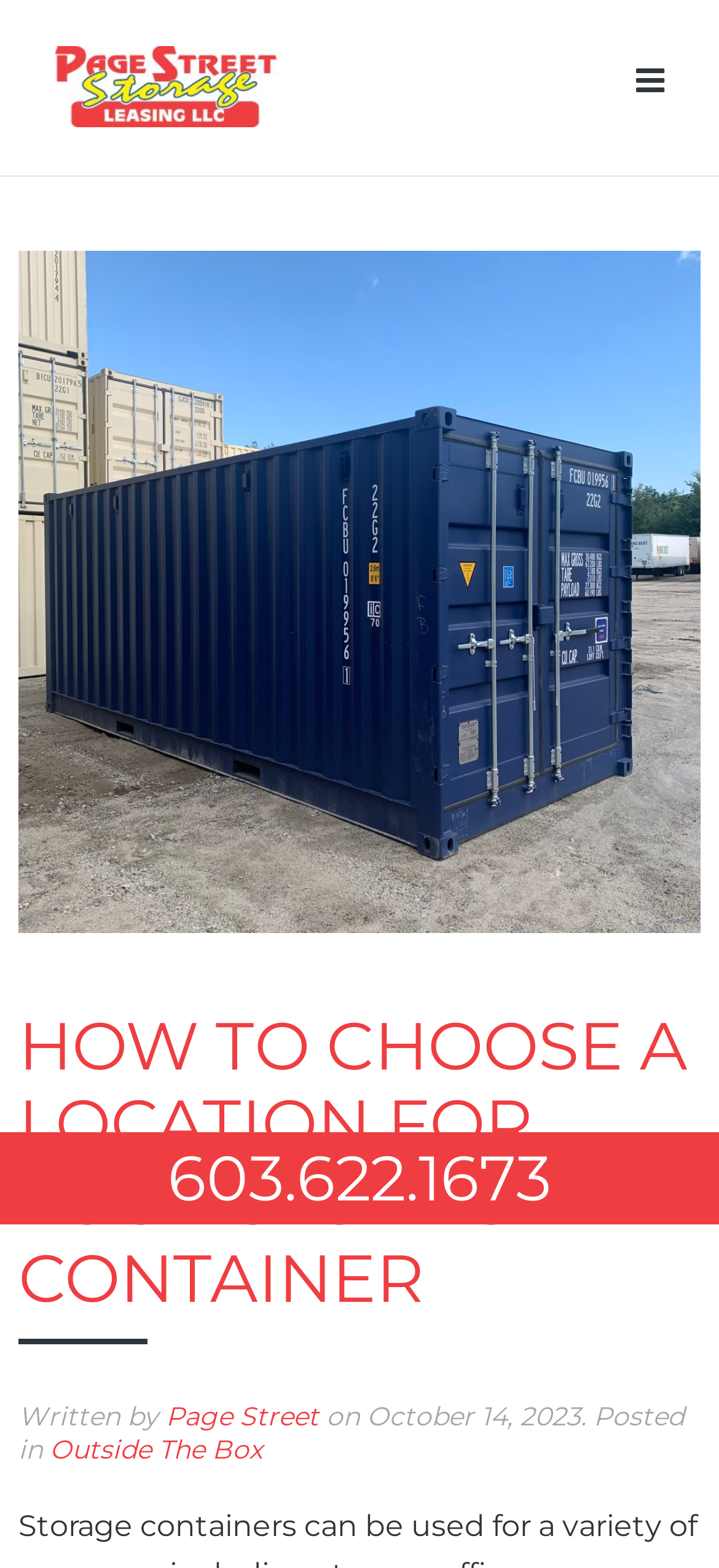Identify and provide the text content of the webpage's primary headline.

HOW TO CHOOSE A LOCATION FOR YOUR STORAGE CONTAINER